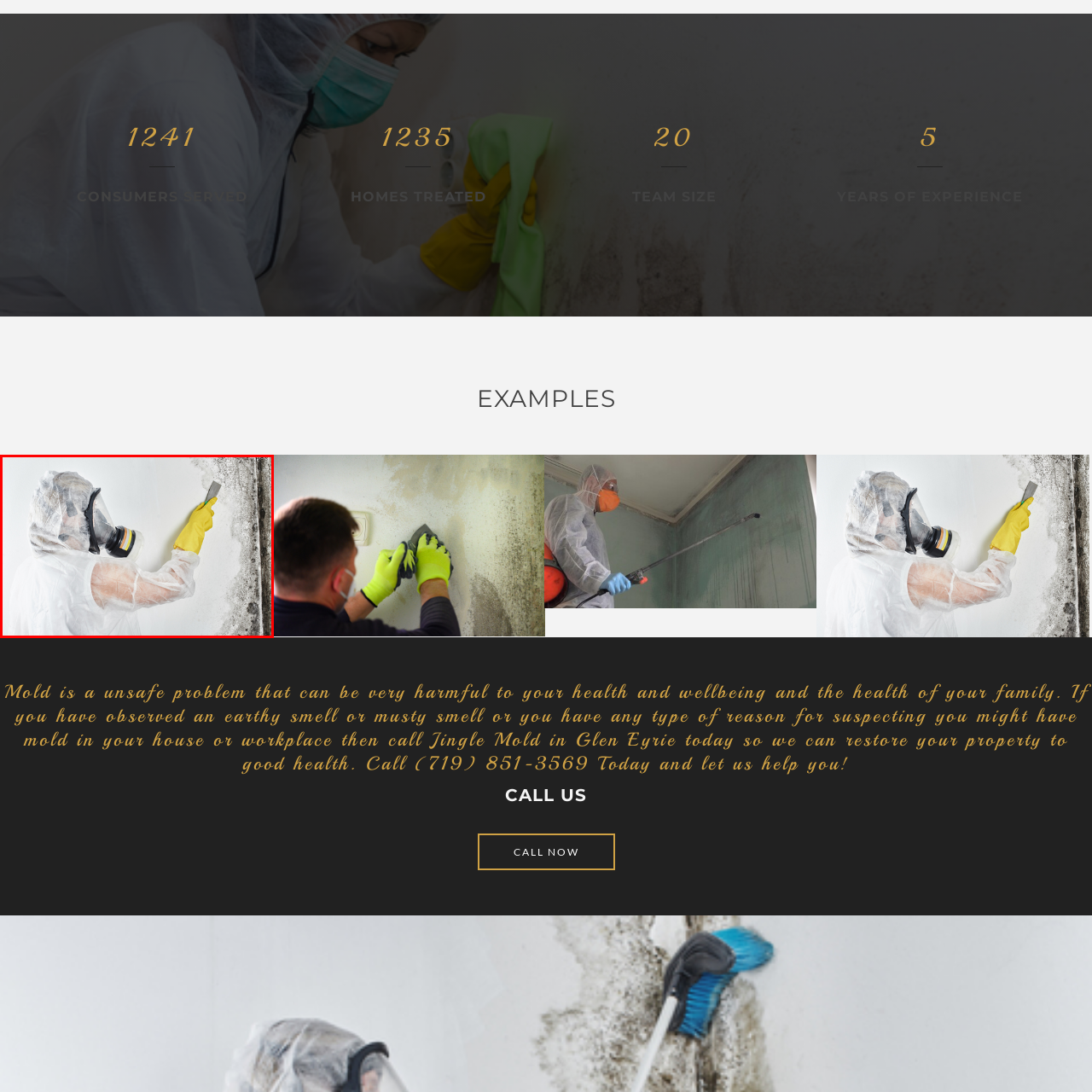What color are the gloves? Look at the image outlined by the red bounding box and provide a succinct answer in one word or a brief phrase.

Bright yellow